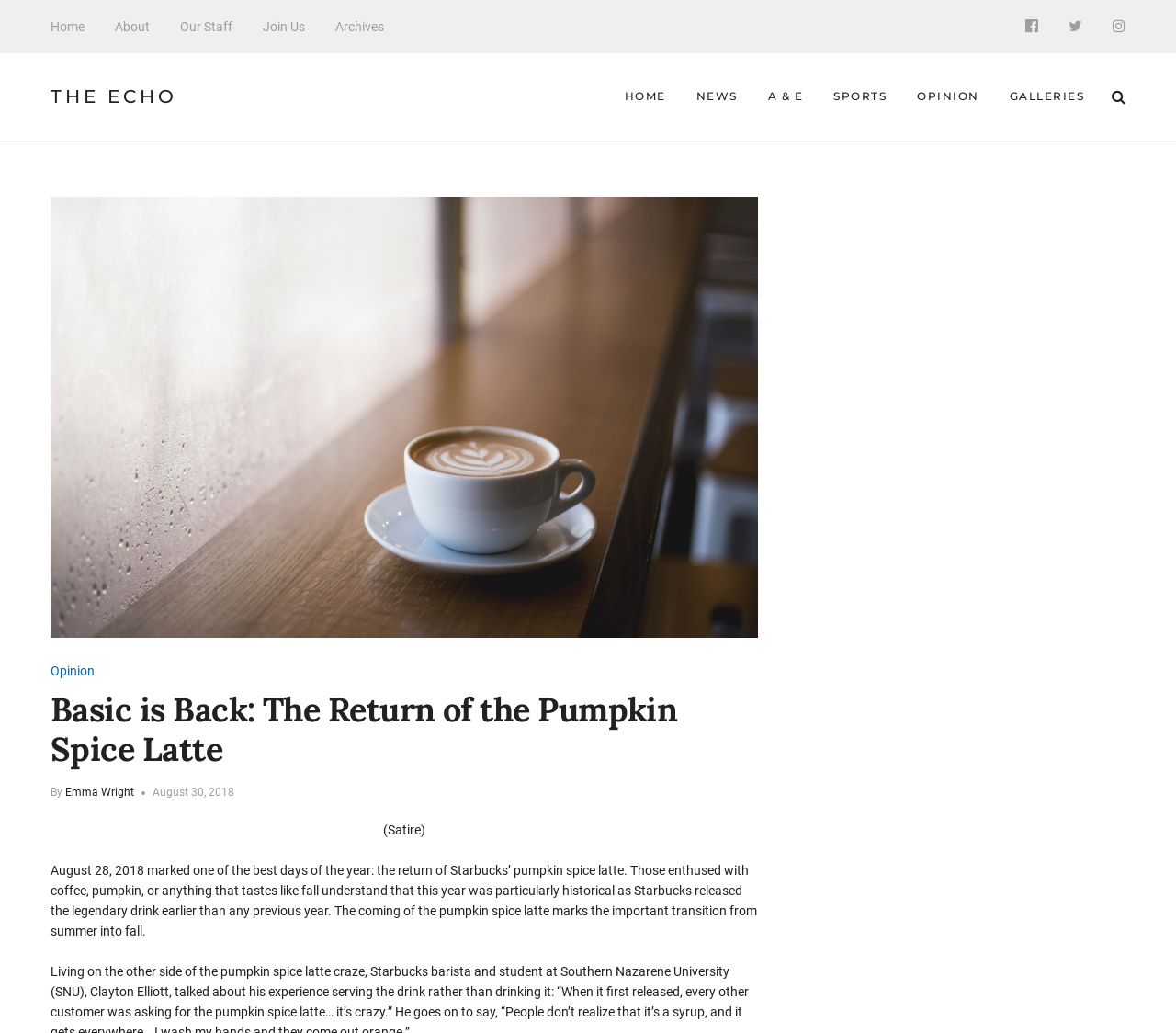Find the bounding box coordinates of the clickable region needed to perform the following instruction: "Click the Emma Wright link". The coordinates should be provided as four float numbers between 0 and 1, i.e., [left, top, right, bottom].

[0.055, 0.761, 0.114, 0.773]